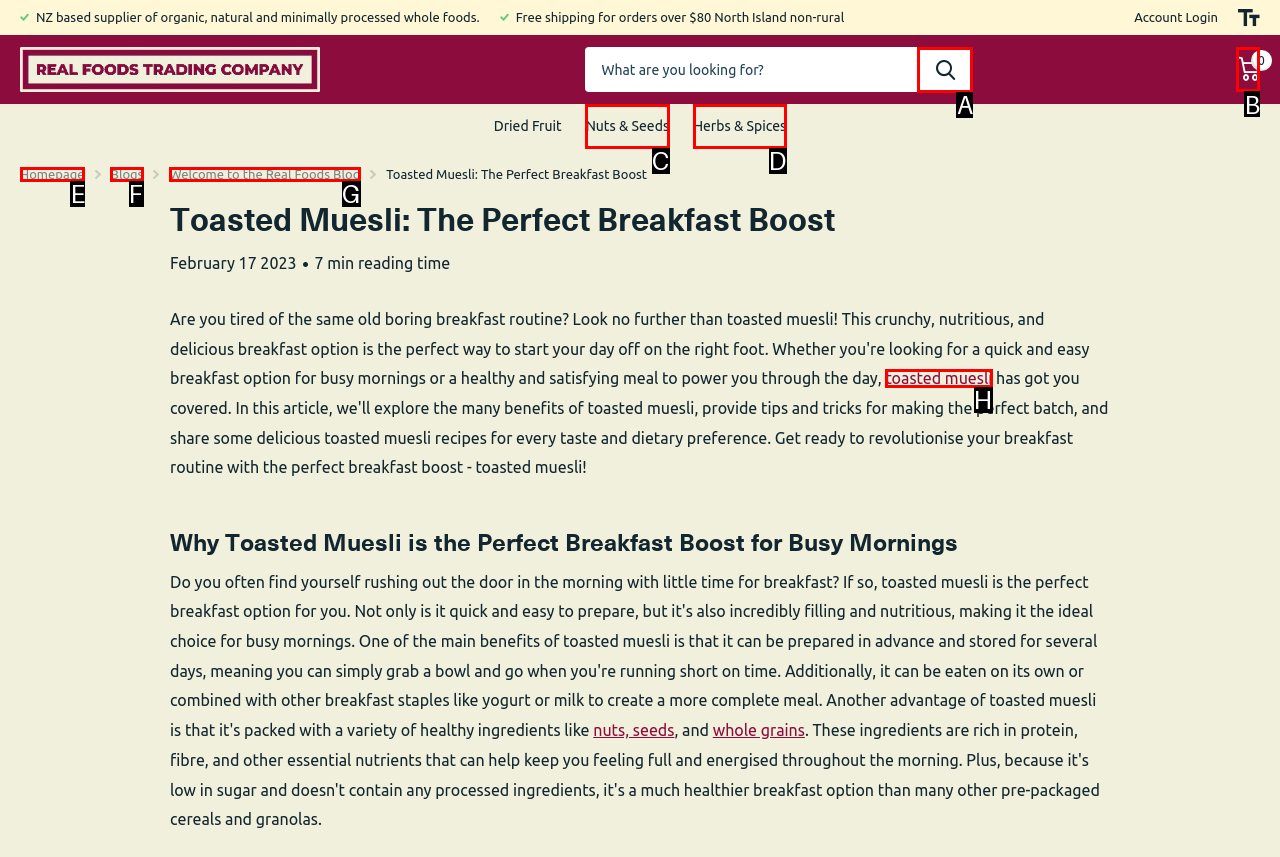Given the task: View your cart, point out the letter of the appropriate UI element from the marked options in the screenshot.

B